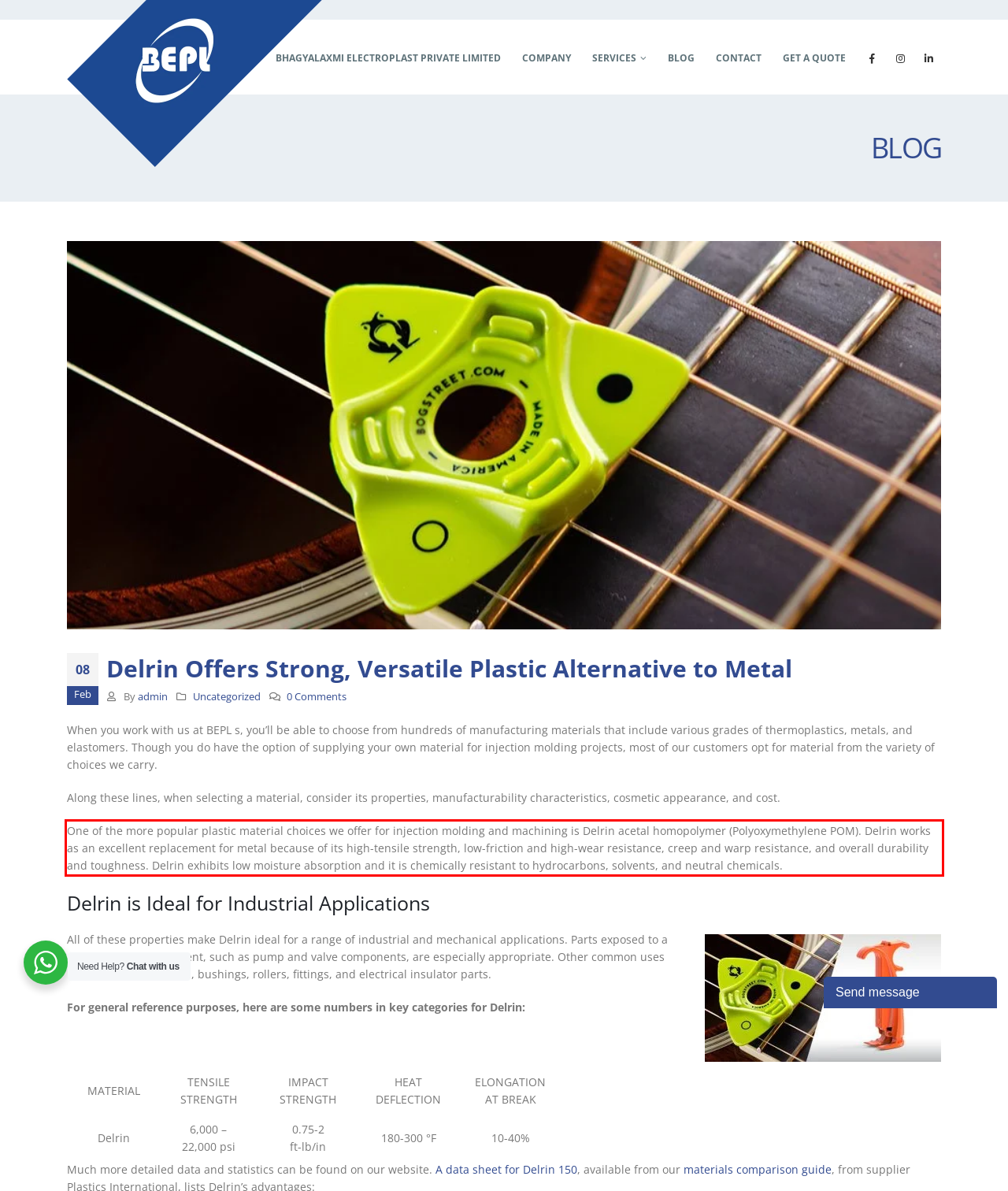Within the screenshot of the webpage, there is a red rectangle. Please recognize and generate the text content inside this red bounding box.

One of the more popular plastic material choices we offer for injection molding and machining is Delrin acetal homopolymer (Polyoxymethylene POM). Delrin works as an excellent replacement for metal because of its high-tensile strength, low-friction and high-wear resistance, creep and warp resistance, and overall durability and toughness. Delrin exhibits low moisture absorption and it is chemically resistant to hydrocarbons, solvents, and neutral chemicals.